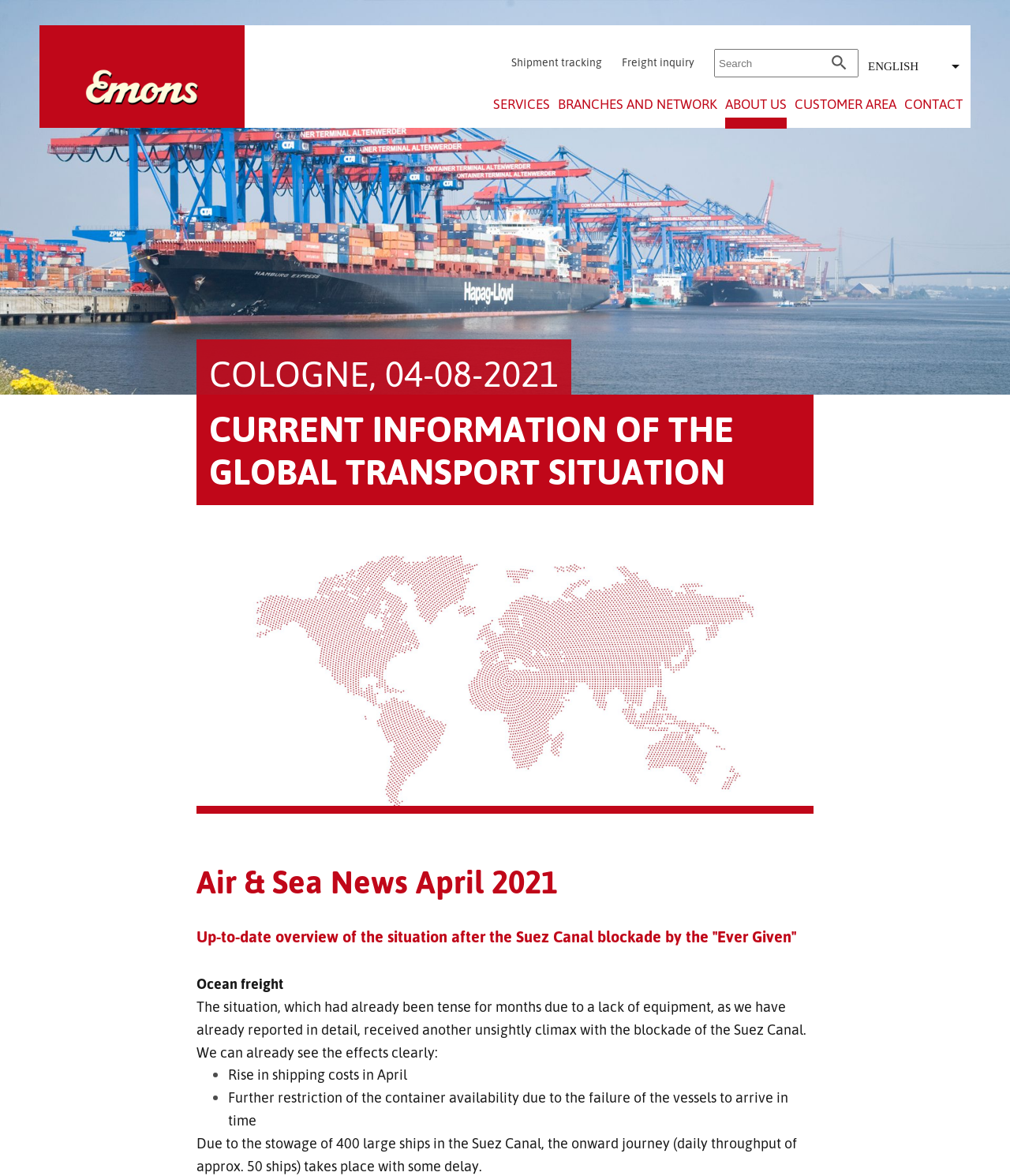How many links are hidden on the webpage?
Refer to the screenshot and answer in one word or phrase.

4